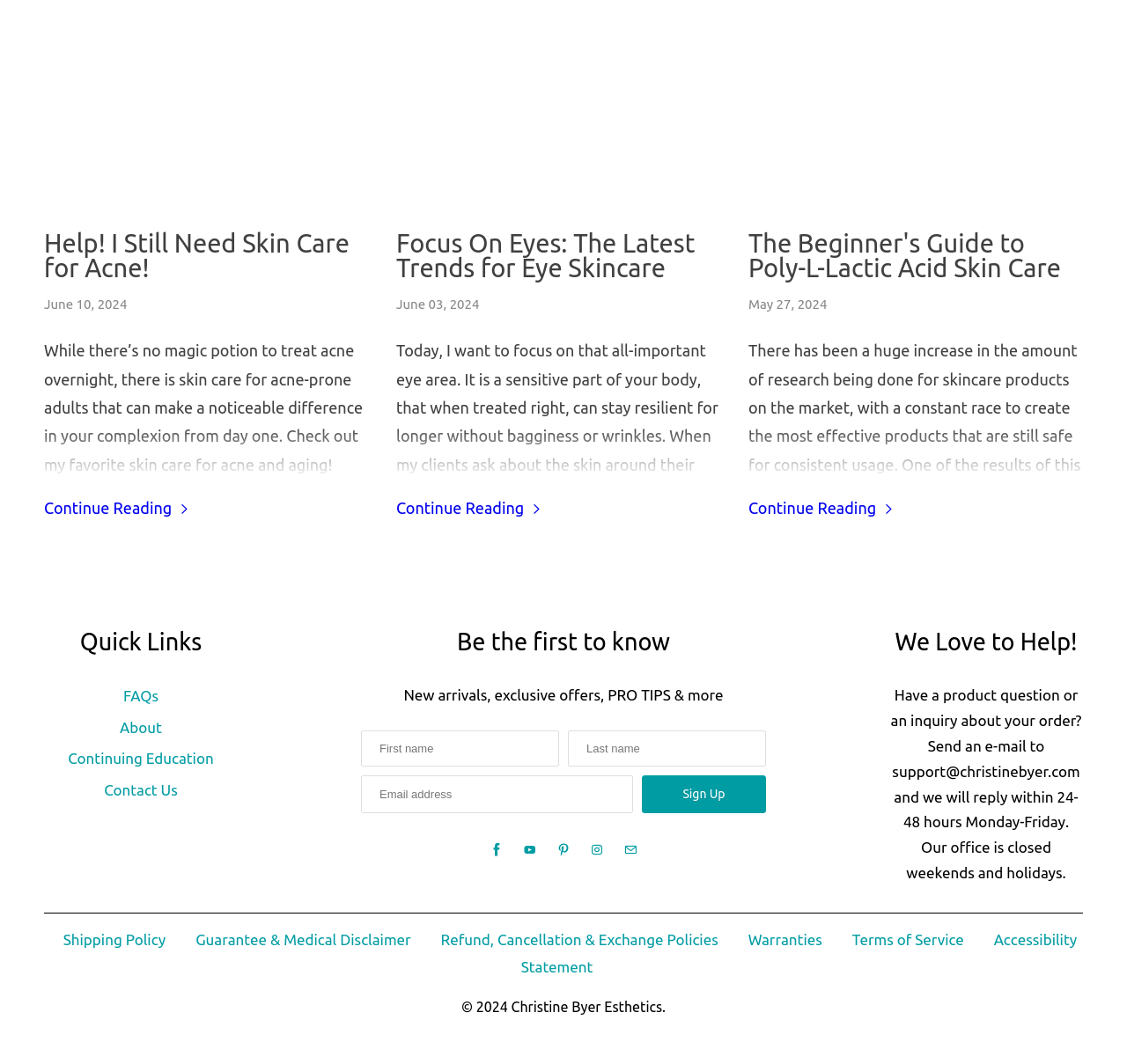Locate the bounding box of the UI element defined by this description: "About". The coordinates should be given as four float numbers between 0 and 1, formatted as [left, top, right, bottom].

[0.106, 0.675, 0.144, 0.691]